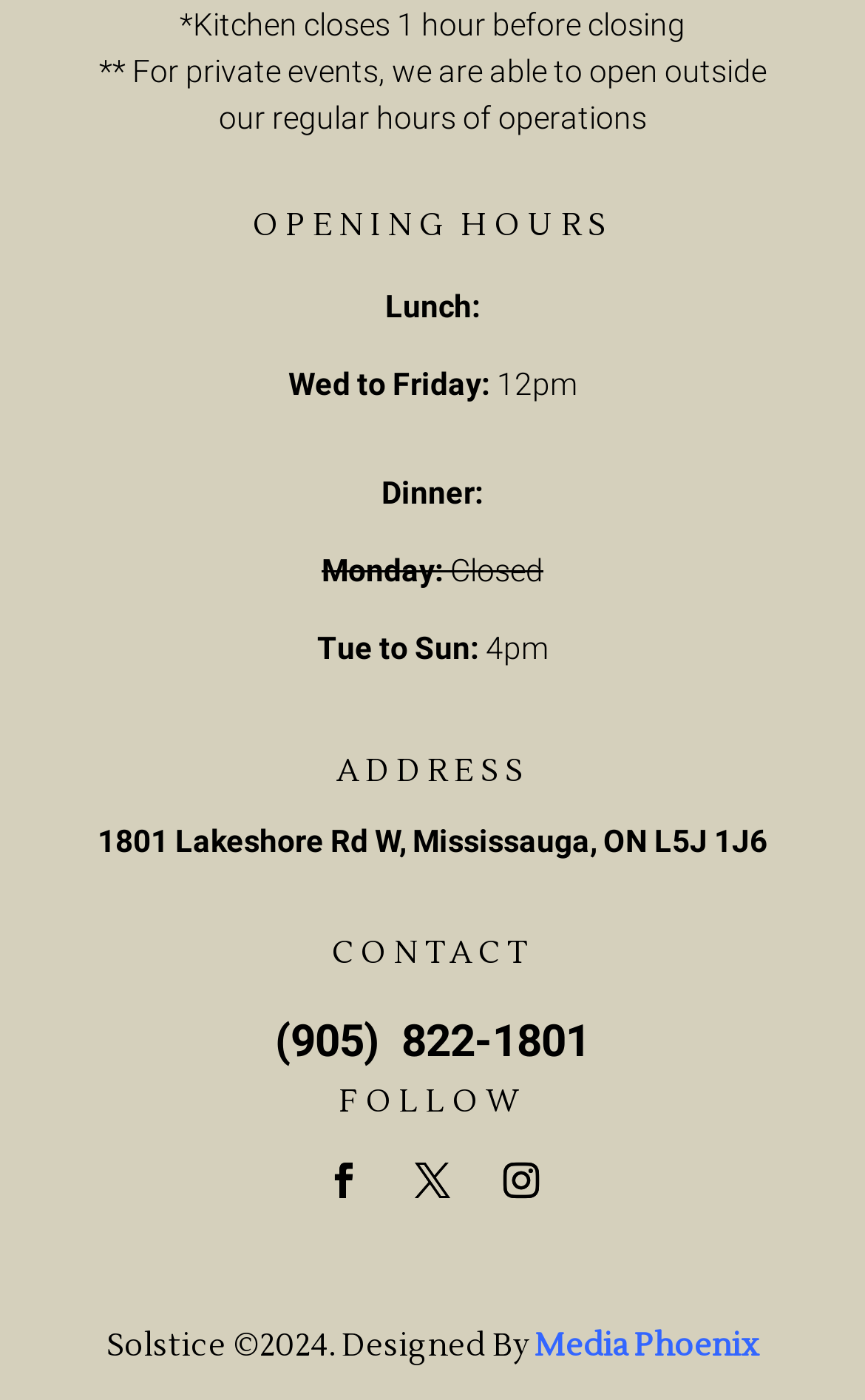Who designed the website?
Using the image, respond with a single word or phrase.

Media Phoenix